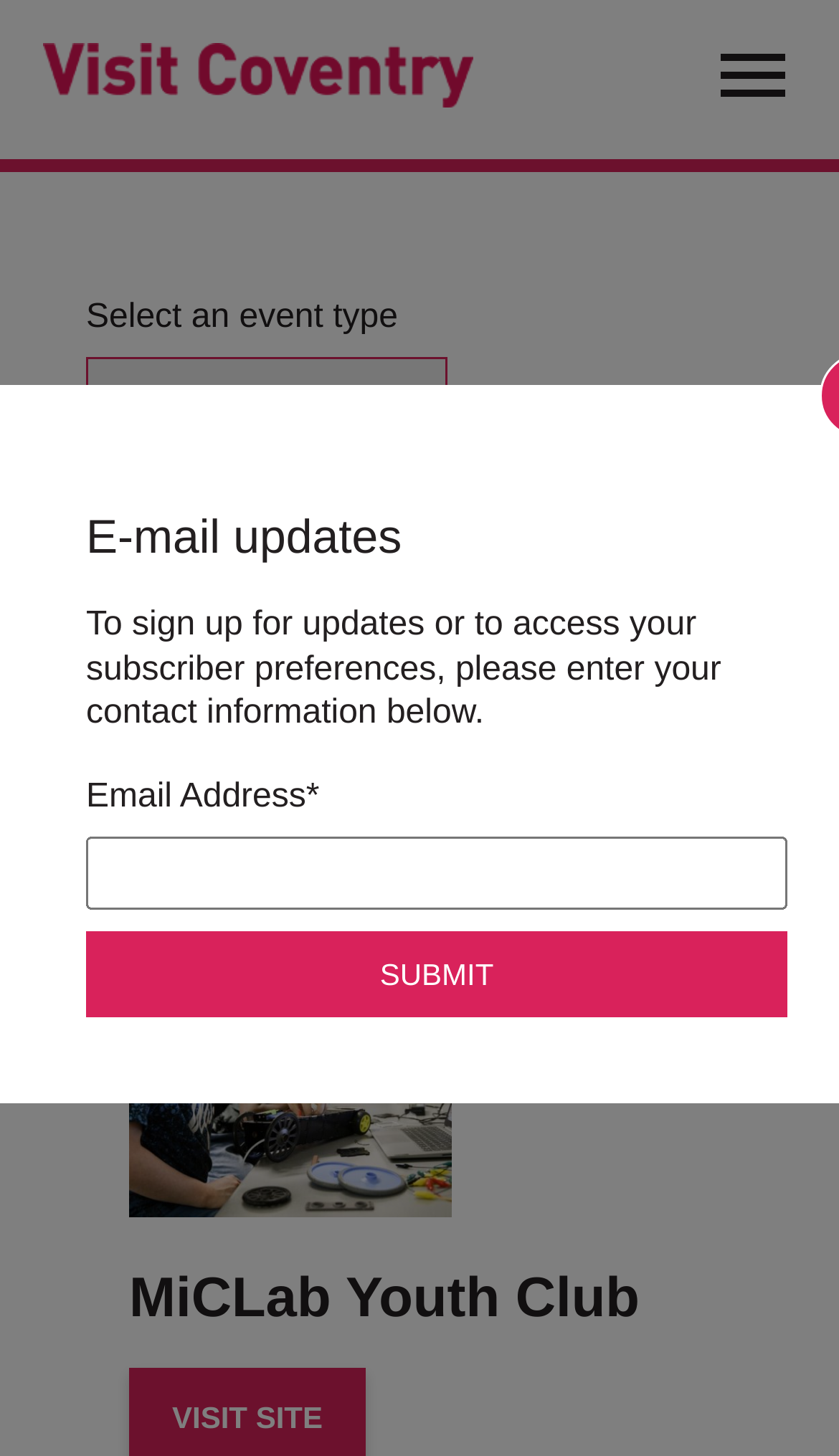What is the text on the top-left figure? Look at the image and give a one-word or short phrase answer.

Visit Coventry